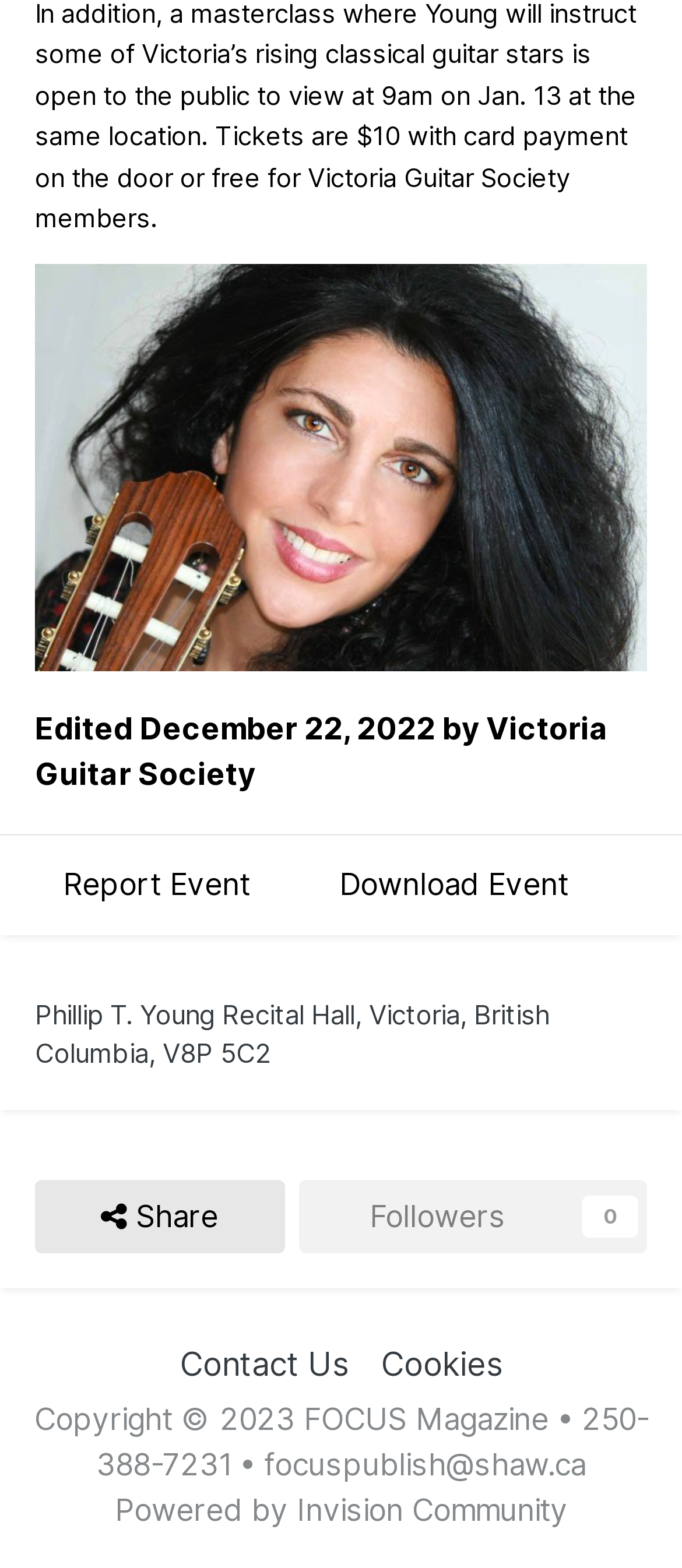What is the copyright year?
Using the details from the image, give an elaborate explanation to answer the question.

I found the copyright year by looking at the static text element that contains the text 'Copyright © 2023 FOCUS Magazine • 250-388-7231 • focuspublish@shaw.ca'. The year part of this text is '2023', which is the copyright year.